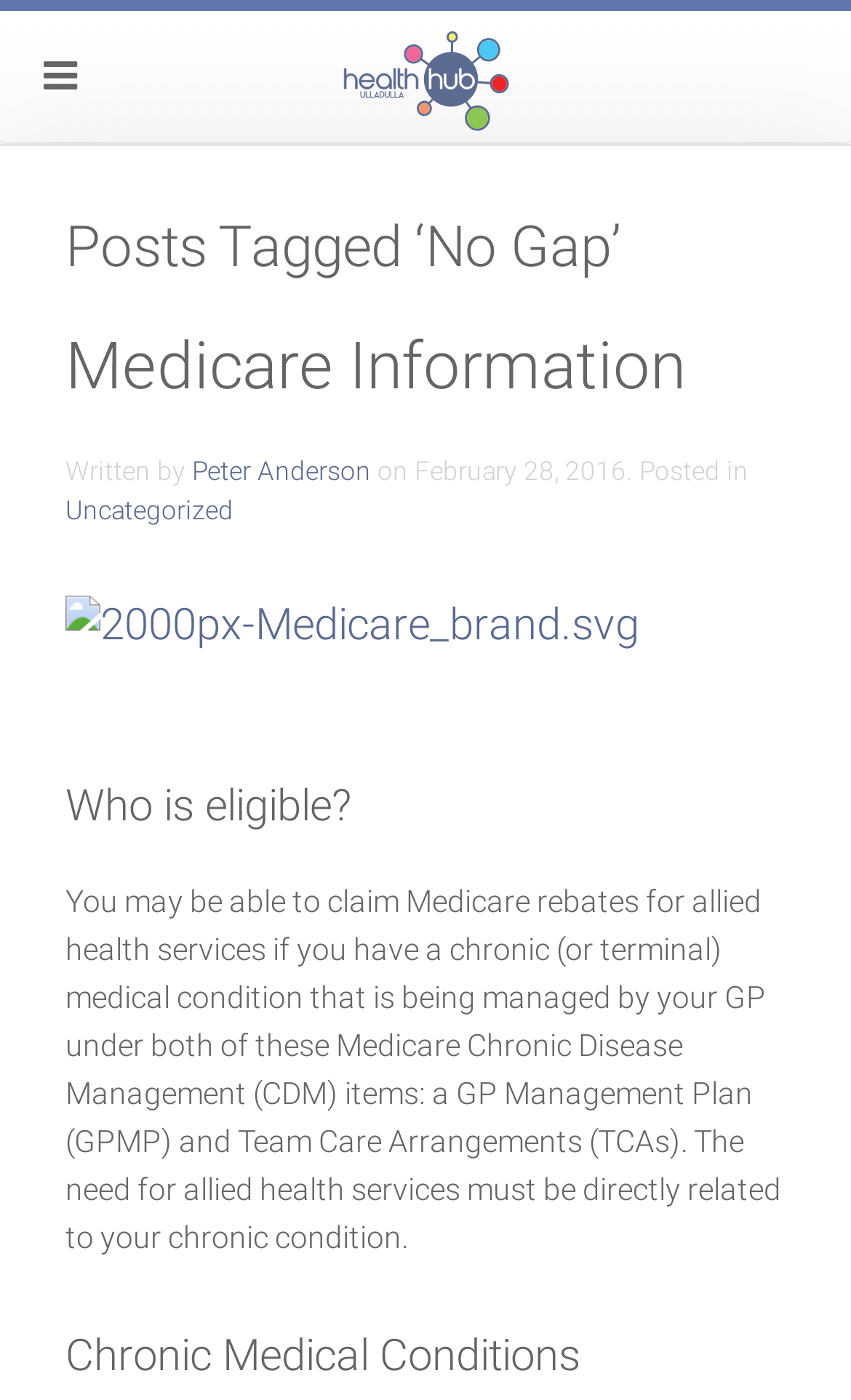Provide a short, one-word or phrase answer to the question below:
What is the condition required to claim Medicare rebates?

Chronic medical condition